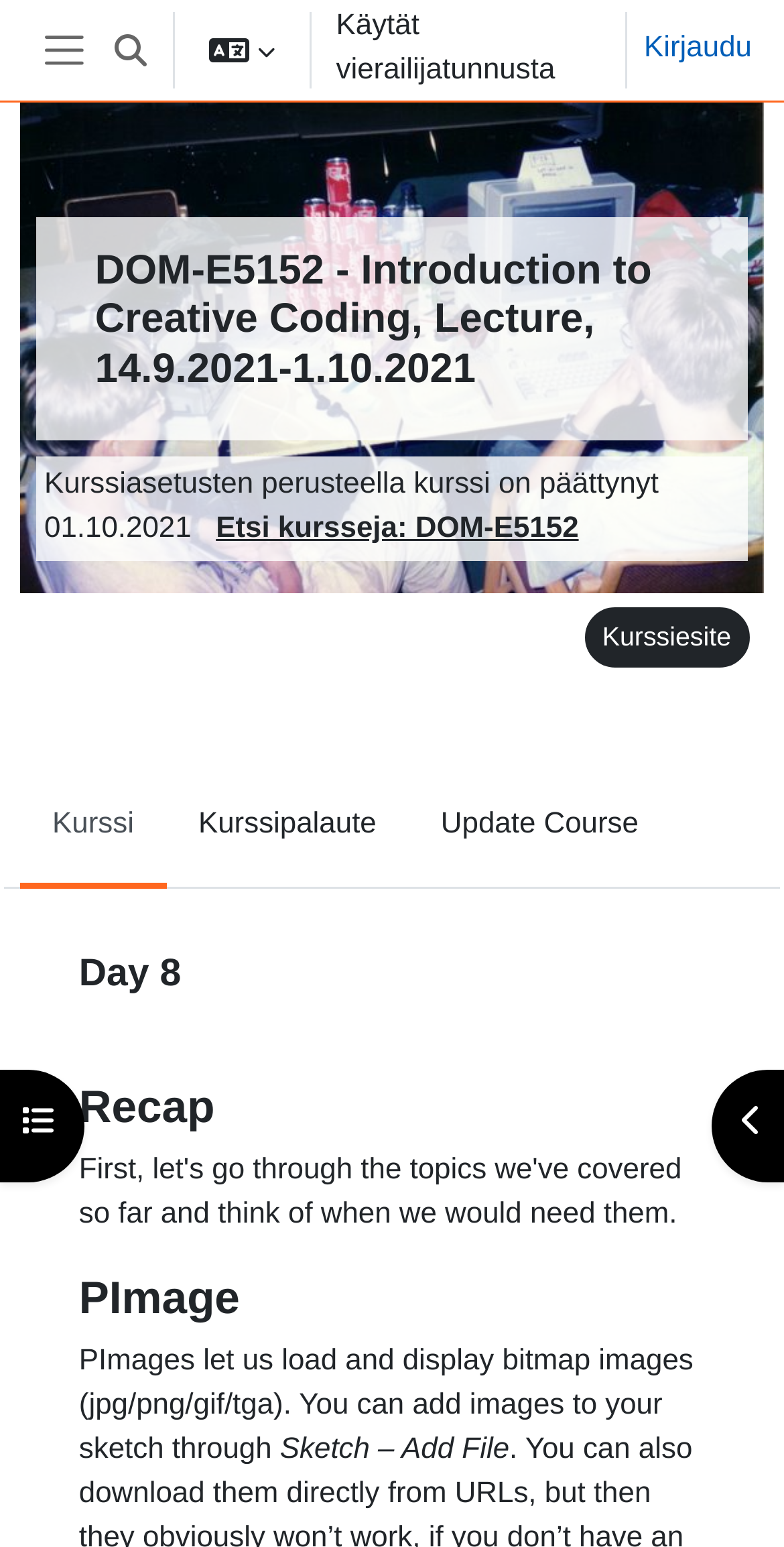Find the bounding box coordinates of the clickable area that will achieve the following instruction: "Log in".

[0.821, 0.018, 0.959, 0.047]